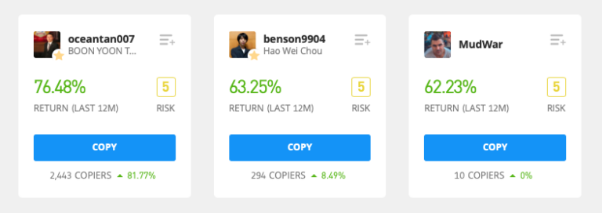How many copiers does MudWar have?
Please ensure your answer to the question is detailed and covers all necessary aspects.

The number of copiers for each trader is provided in their profile, and according to MudWar's profile, they have 10 copiers.